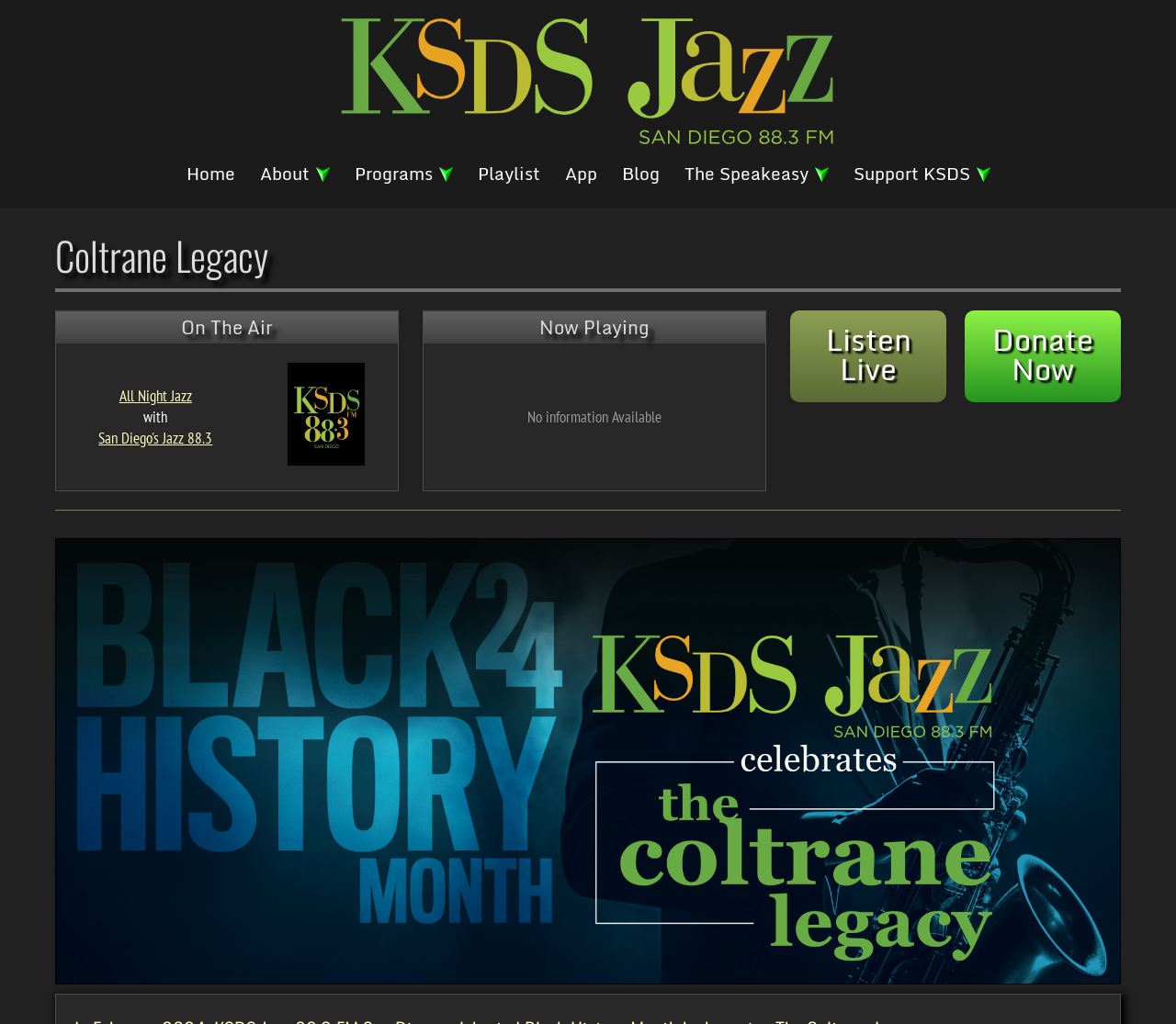Locate the bounding box coordinates of the area where you should click to accomplish the instruction: "Read the blog".

[0.521, 0.156, 0.568, 0.183]